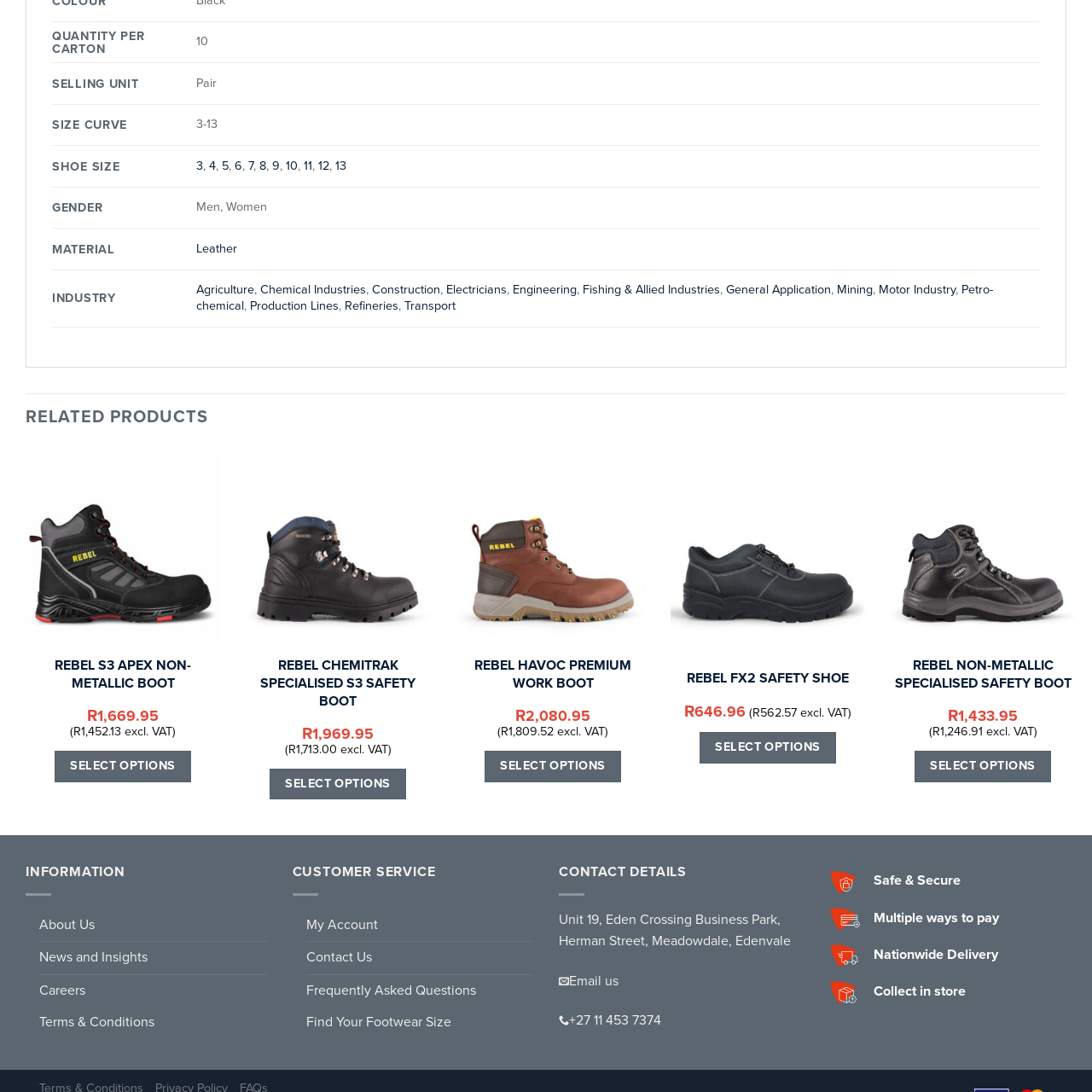Is the REBEL Chemitrak Specialised S3 Safety Boot part of a range of safety footwear?
Observe the section of the image outlined in red and answer concisely with a single word or phrase.

Yes